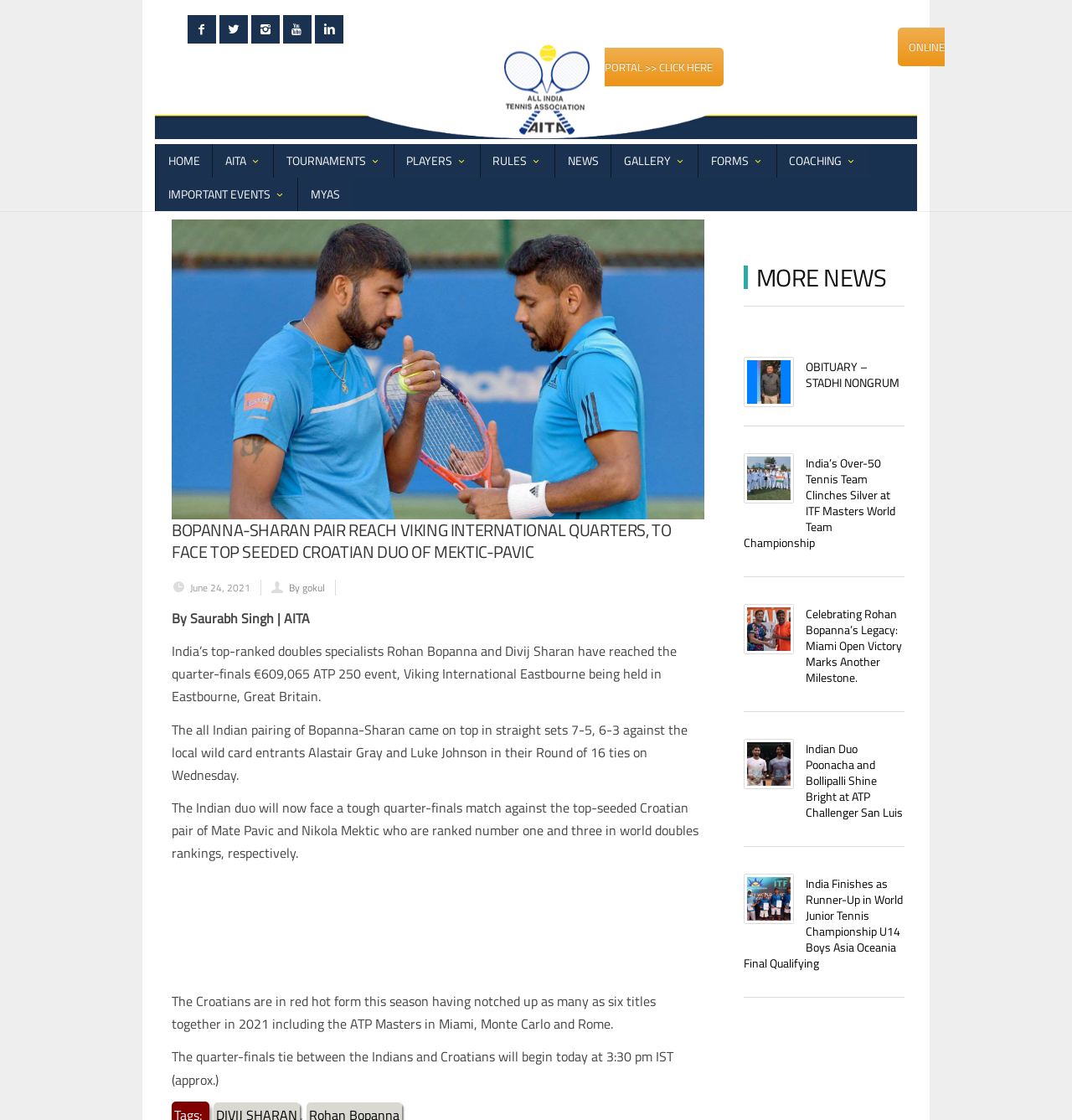What is the name of the tennis tournament mentioned in the article?
Using the visual information, respond with a single word or phrase.

Viking International Eastbourne